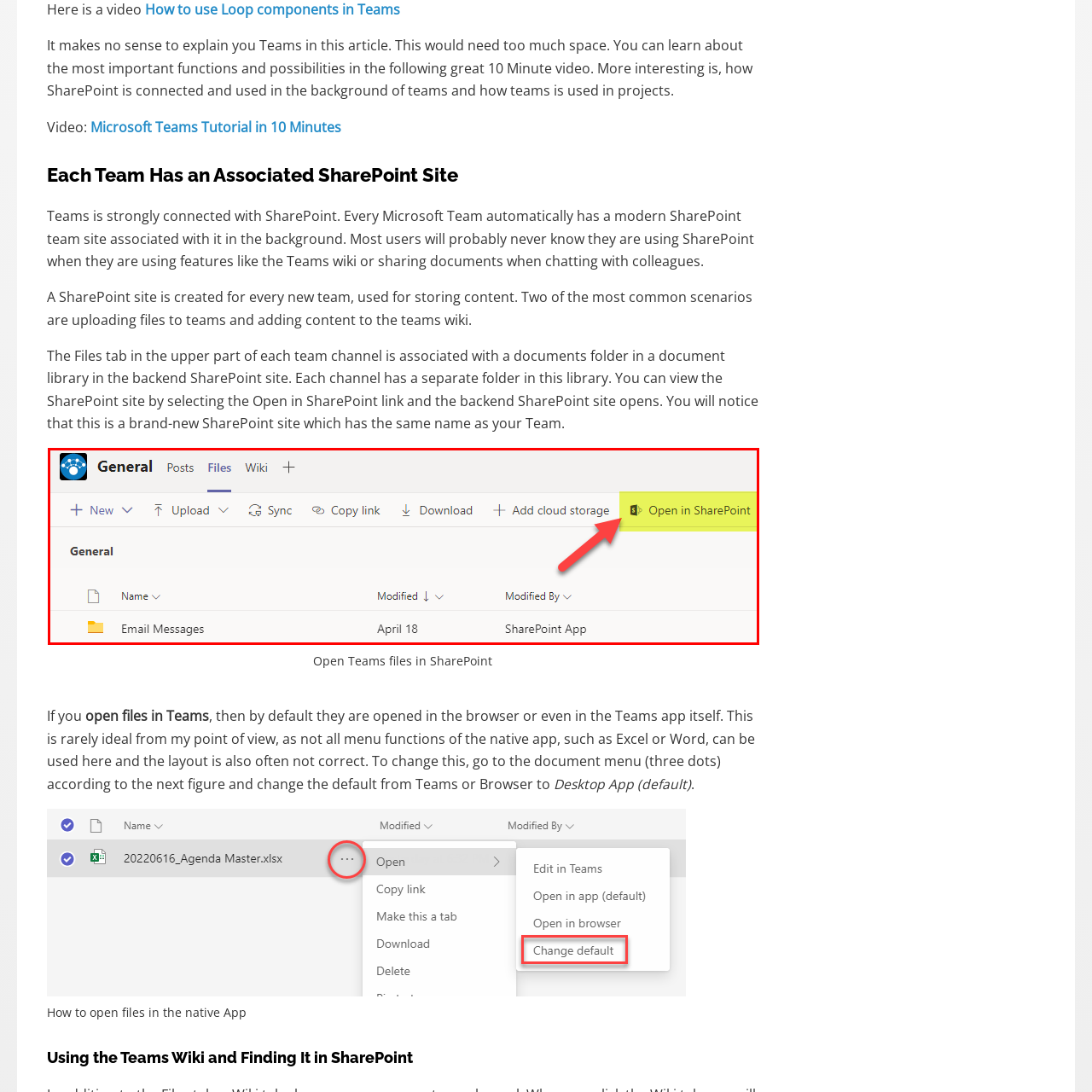Direct your attention to the image within the red boundary and answer the question with a single word or phrase:
What is the name of the folder shown in the list of files?

Email Messages